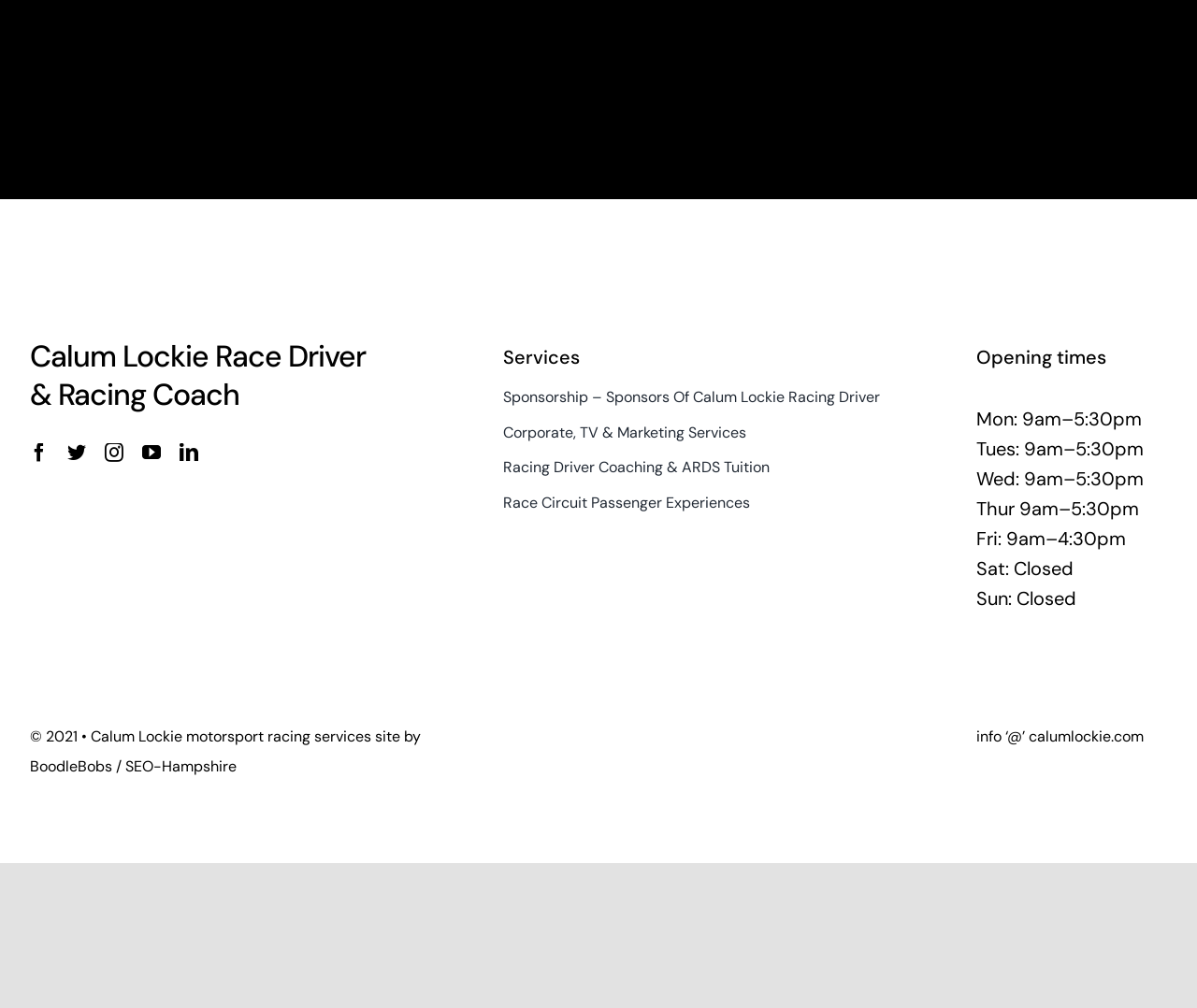What are the opening hours on Friday?
We need a detailed and exhaustive answer to the question. Please elaborate.

The opening hours are listed at the bottom of the webpage, and according to the list, the opening hours on Friday are from 9am to 4:30pm.